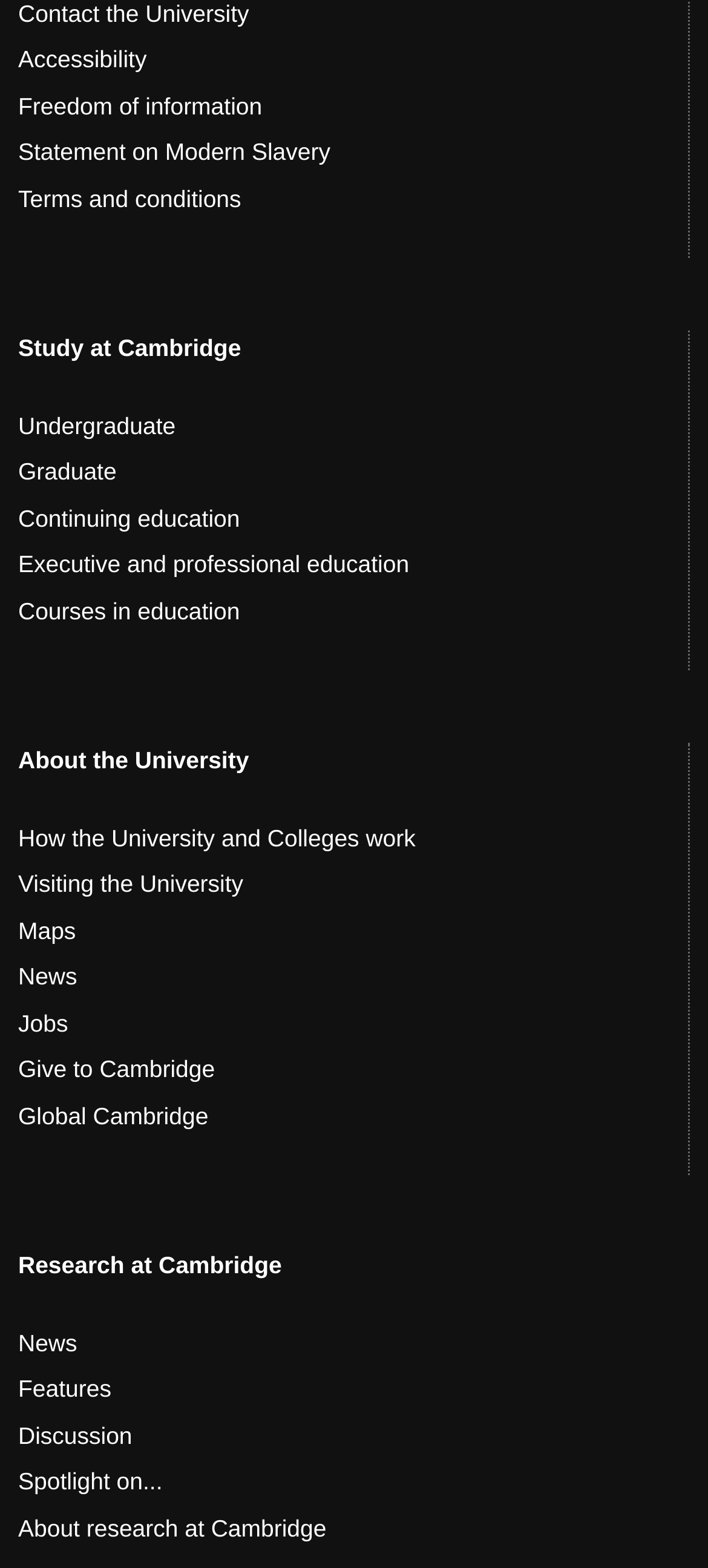Answer the question with a brief word or phrase:
How many links are available on the webpage?

24